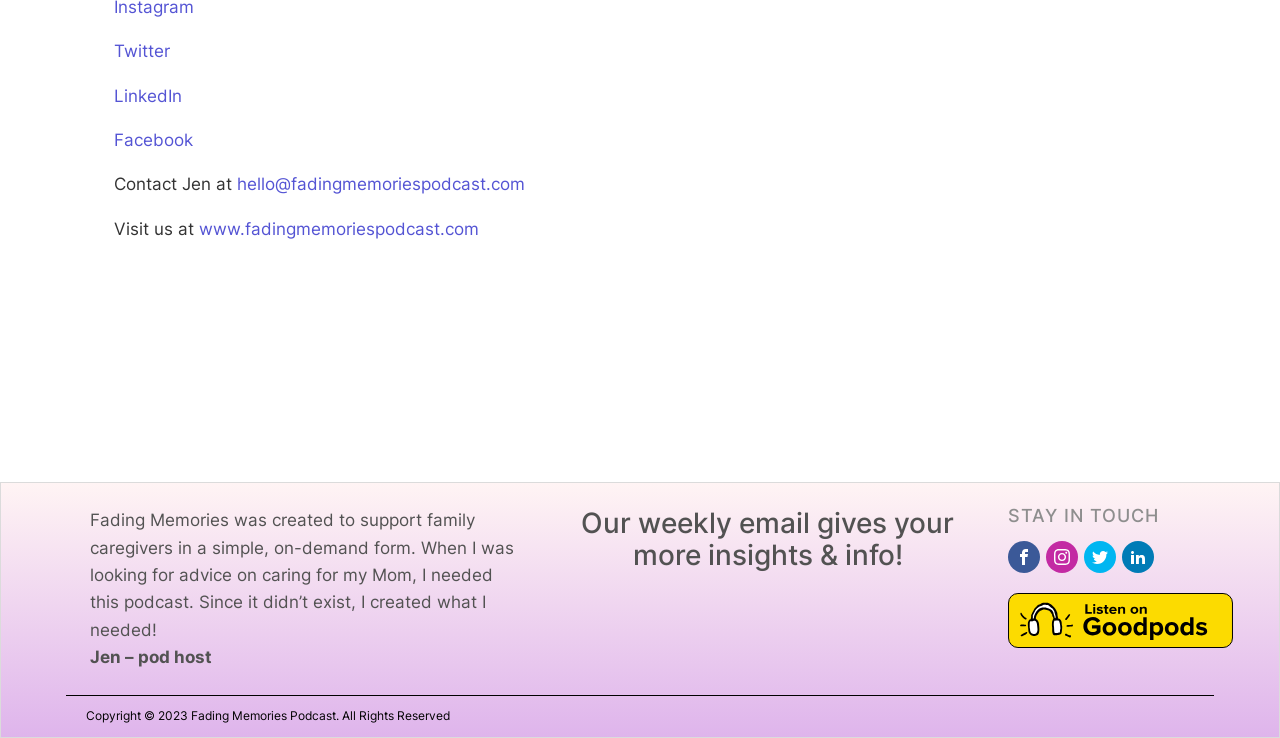Could you highlight the region that needs to be clicked to execute the instruction: "Stay in touch via Facebook"?

[0.788, 0.733, 0.813, 0.777]